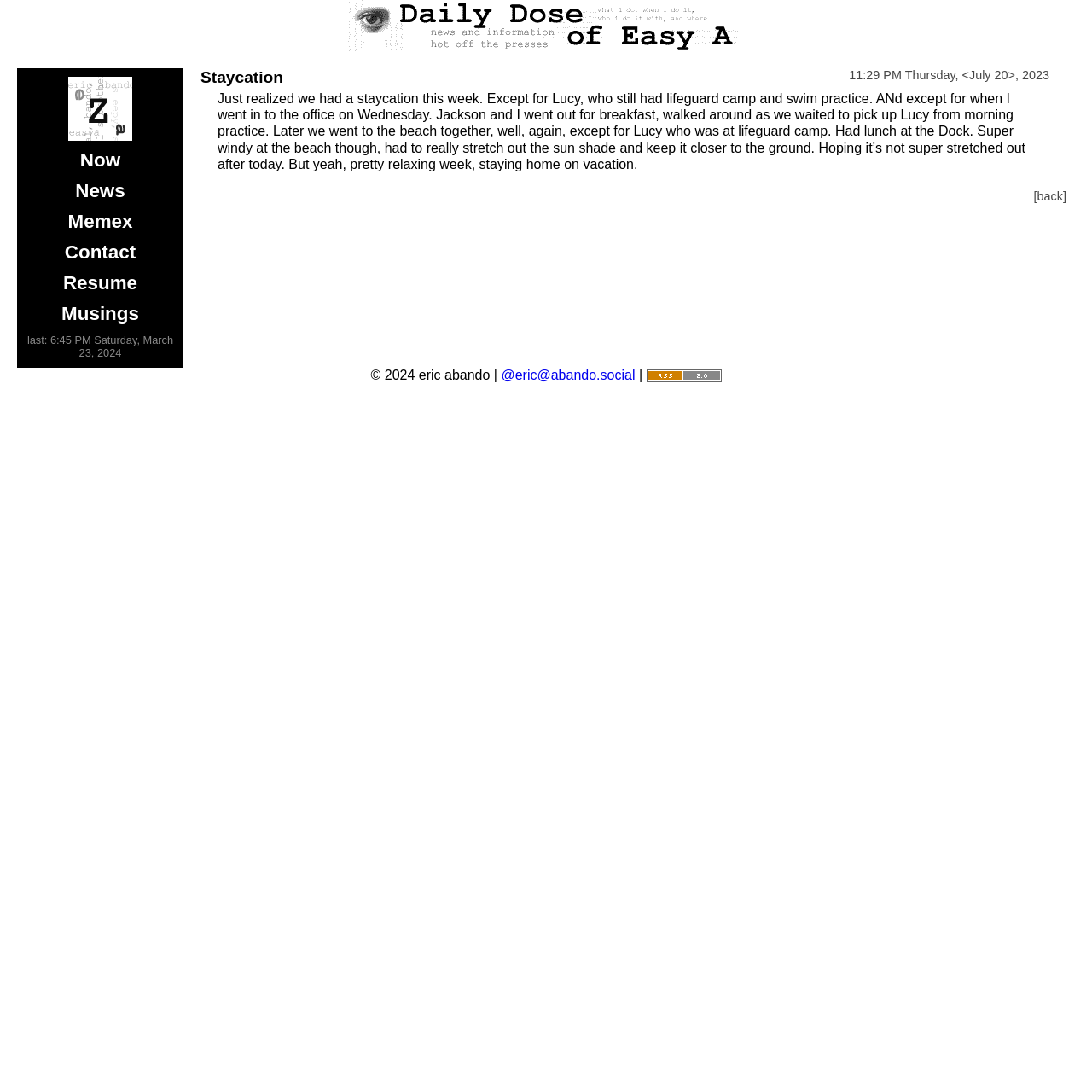Analyze the image and deliver a detailed answer to the question: What is the date of the last update?

The date of the last update is 'March 23, 2024' as indicated by the link 'last: 6:45 PM Saturday, March 23, 2024' at the top of the webpage.